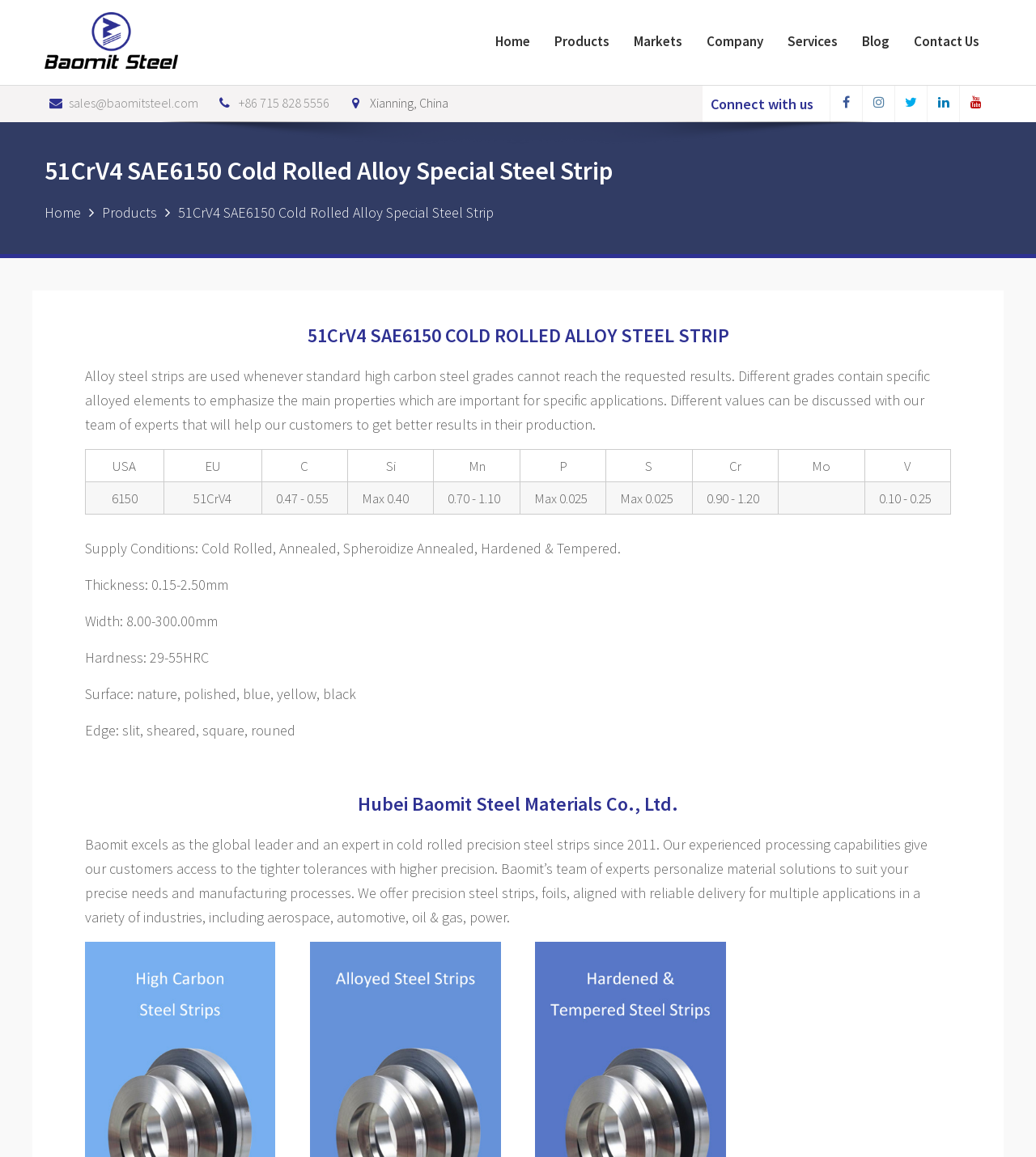Locate the UI element that matches the description alt="Baomit Steel" in the webpage screenshot. Return the bounding box coordinates in the format (top-left x, top-left y, bottom-right x, bottom-right y), with values ranging from 0 to 1.

[0.043, 0.01, 0.227, 0.063]